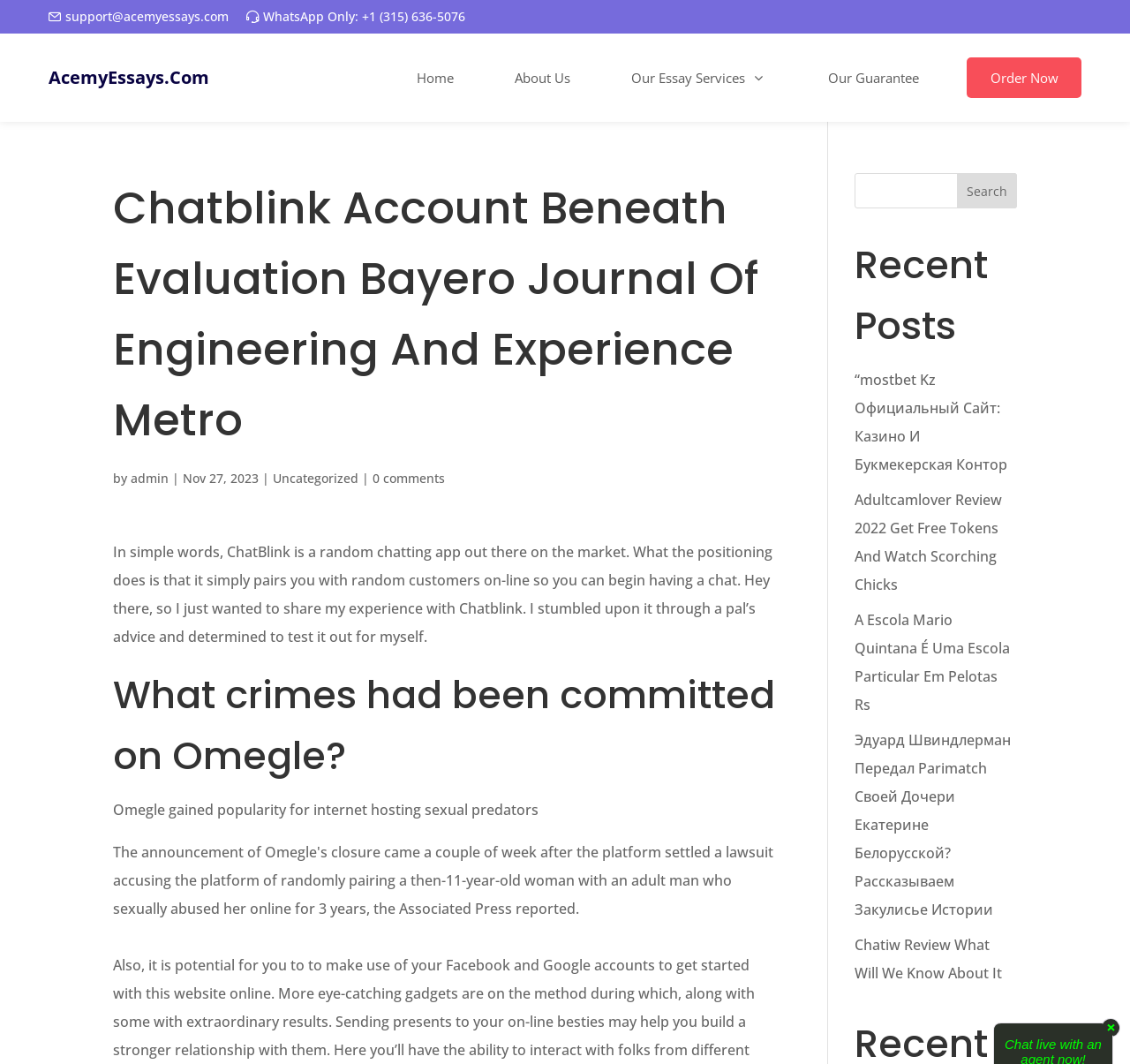How many links are in the top navigation menu?
Provide a short answer using one word or a brief phrase based on the image.

6